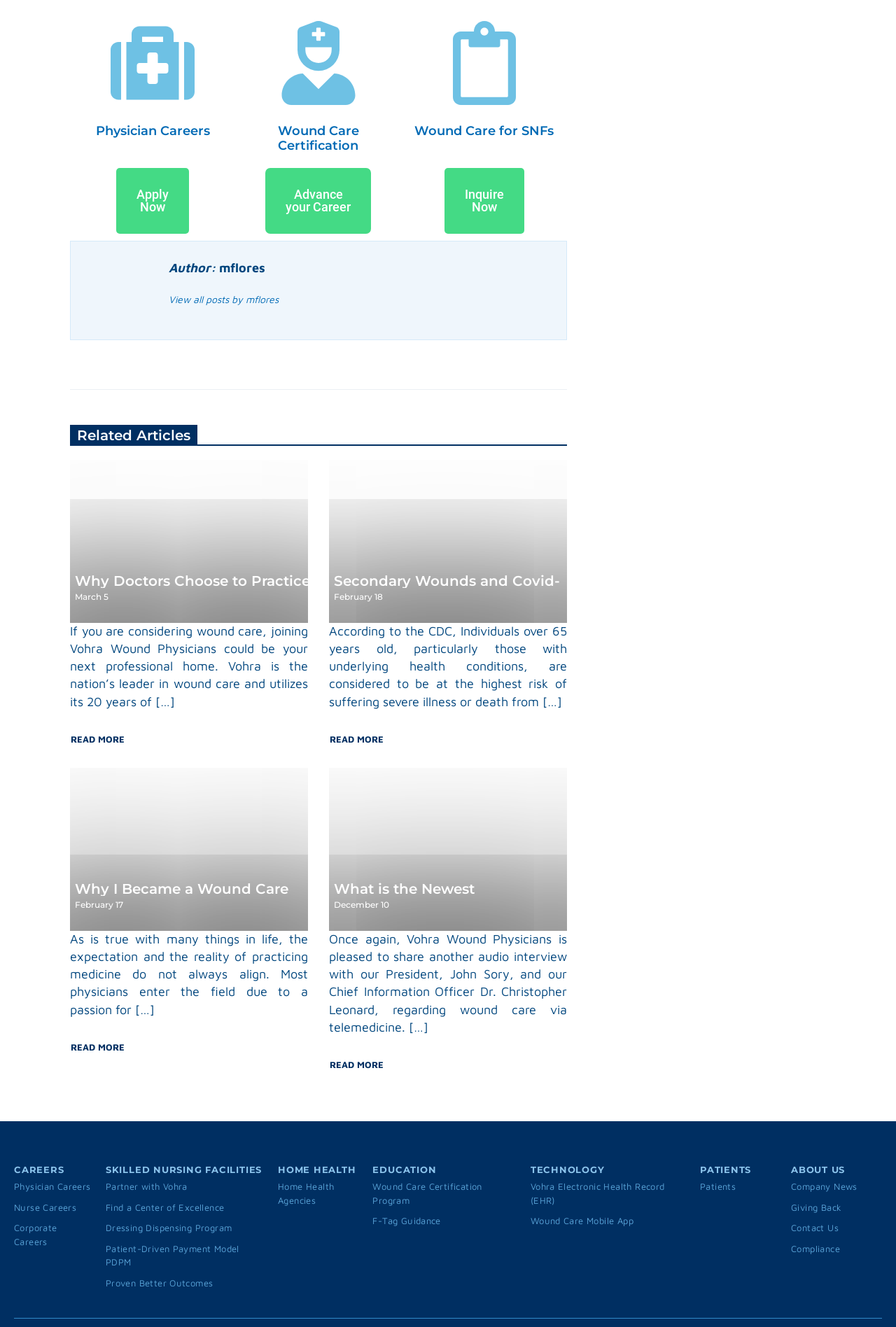What is the main topic of the webpage?
Answer with a single word or short phrase according to what you see in the image.

Physician Careers